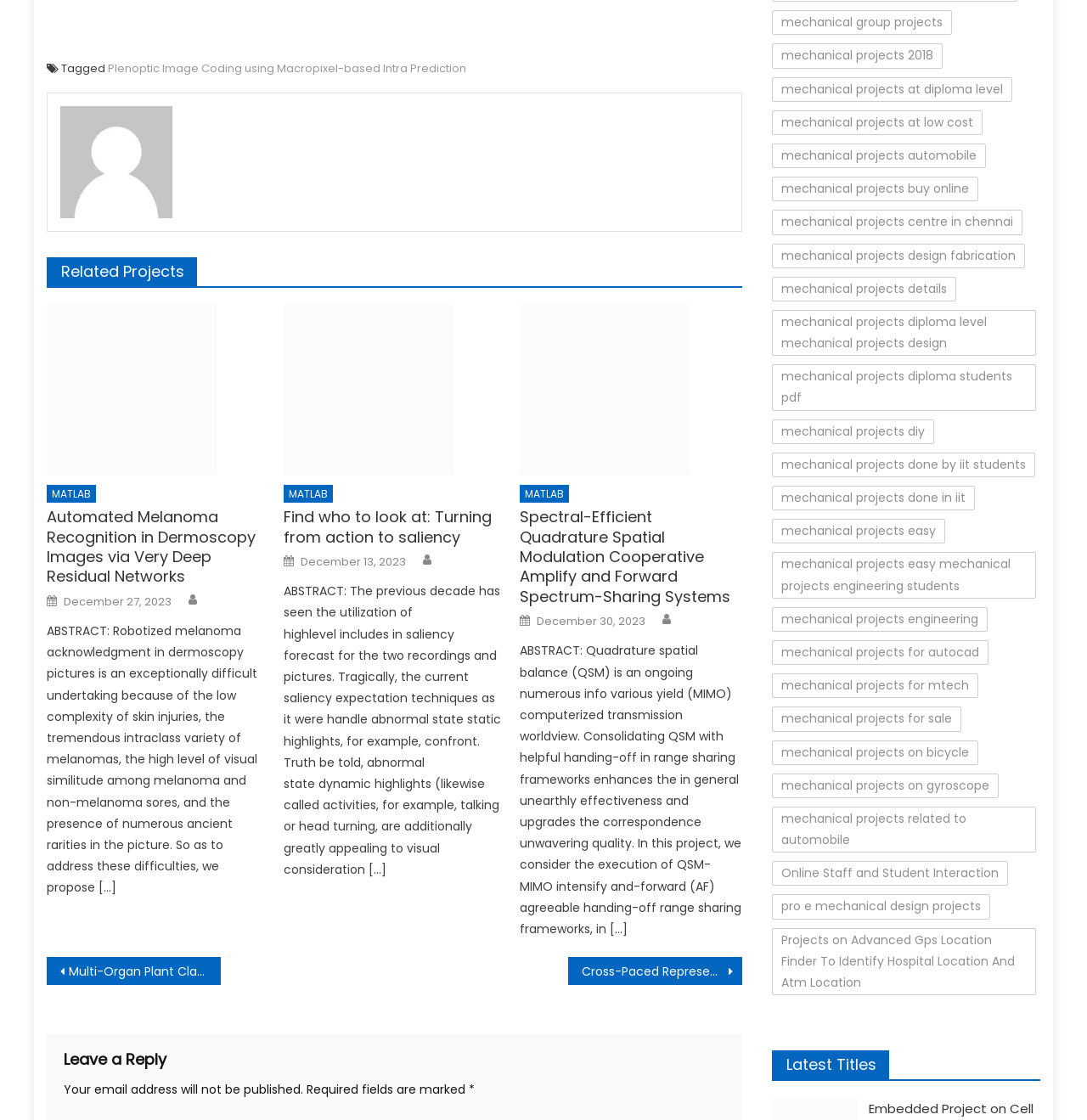Carefully observe the image and respond to the question with a detailed answer:
How many links are there in the 'Latest Titles' section?

I counted the number of link elements in the 'Latest Titles' section and found that there are multiple links.